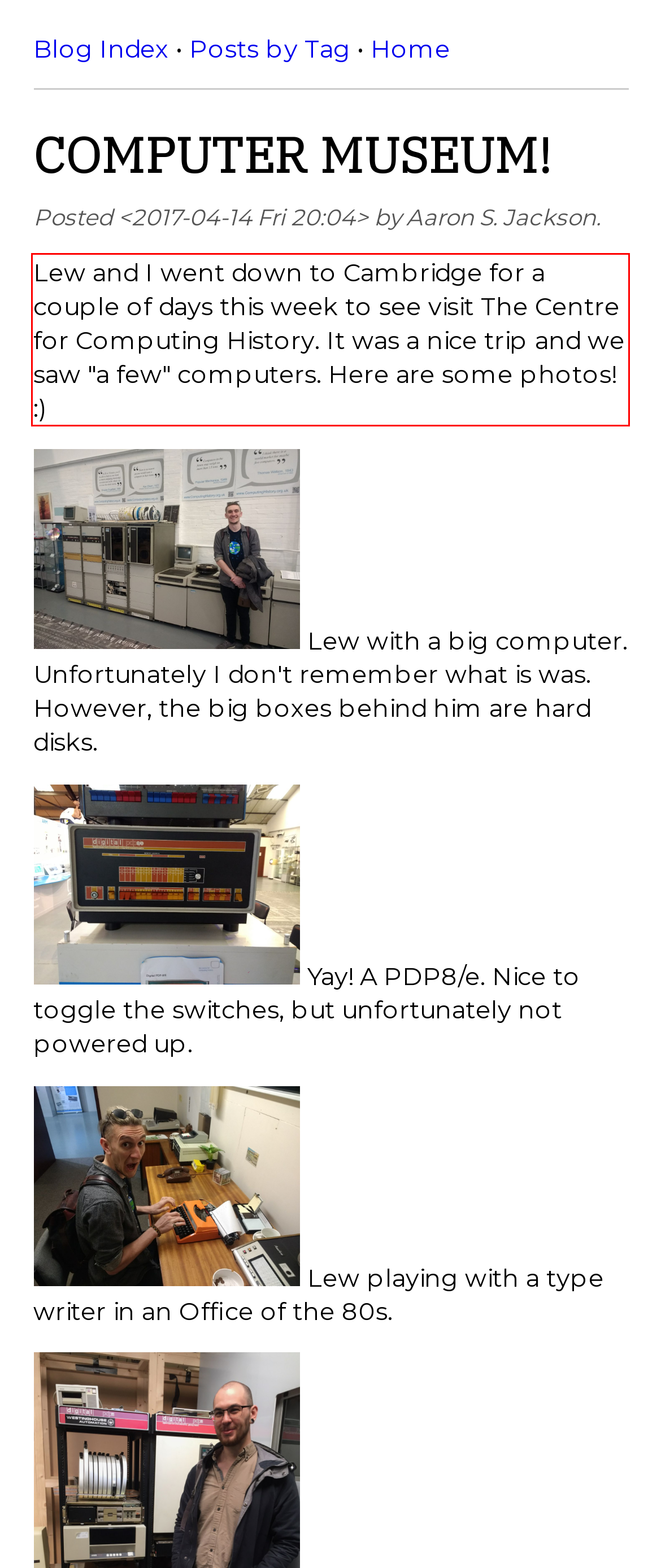Analyze the screenshot of the webpage and extract the text from the UI element that is inside the red bounding box.

Lew and I went down to Cambridge for a couple of days this week to see visit The Centre for Computing History. It was a nice trip and we saw "a few" computers. Here are some photos! :)